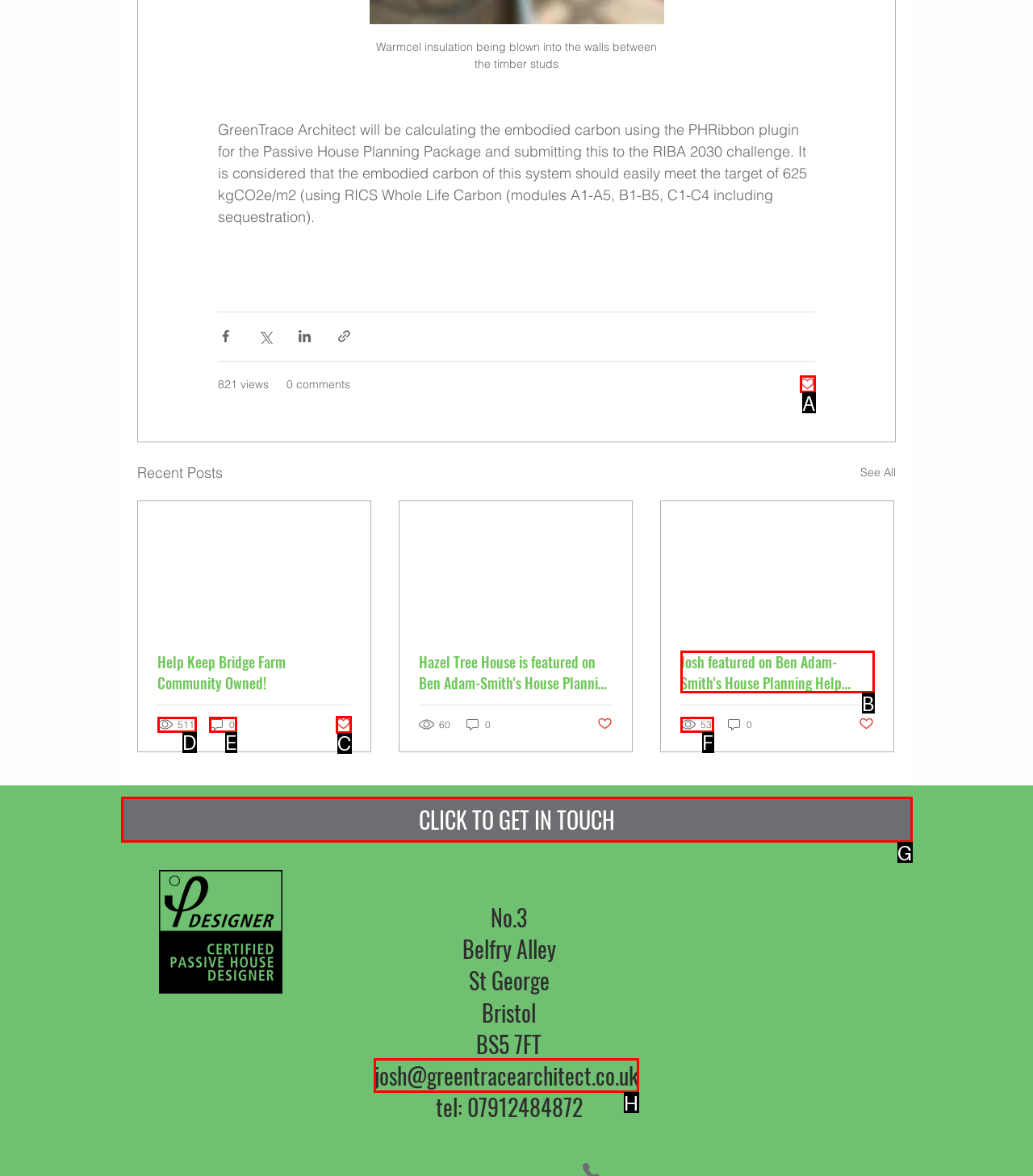Please identify the correct UI element to click for the task: Visit Josh's email Respond with the letter of the appropriate option.

H